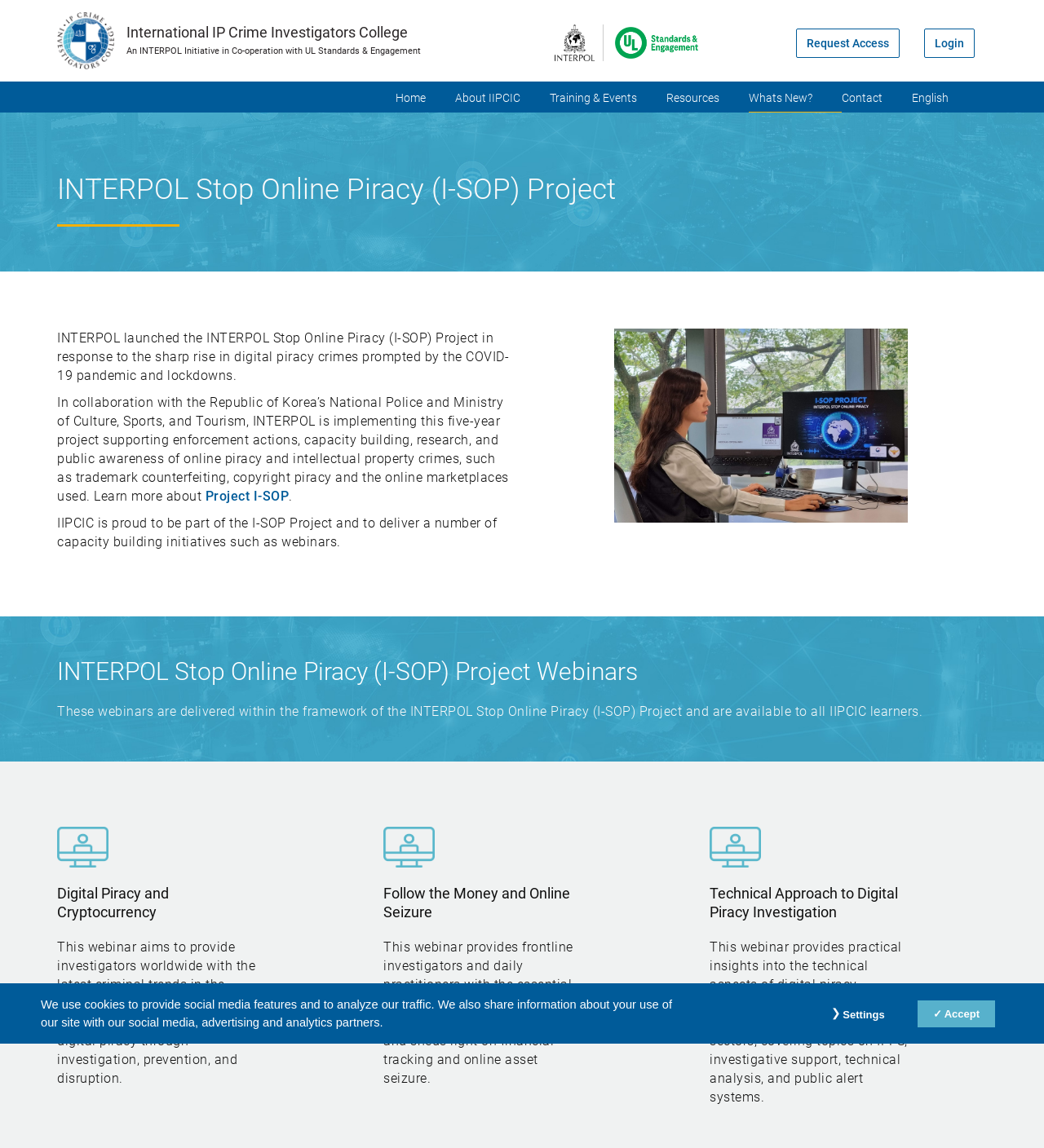Analyze the image and give a detailed response to the question:
What is the name of the organization behind the I-SOP Project?

The name of the organization behind the I-SOP Project can be found in the text 'INTERPOL launched the INTERPOL Stop Online Piracy (I-SOP) Project in response to the sharp rise in digital piracy crimes prompted by the COVID-19 pandemic and lockdowns.' which mentions INTERPOL as the organization behind the project.